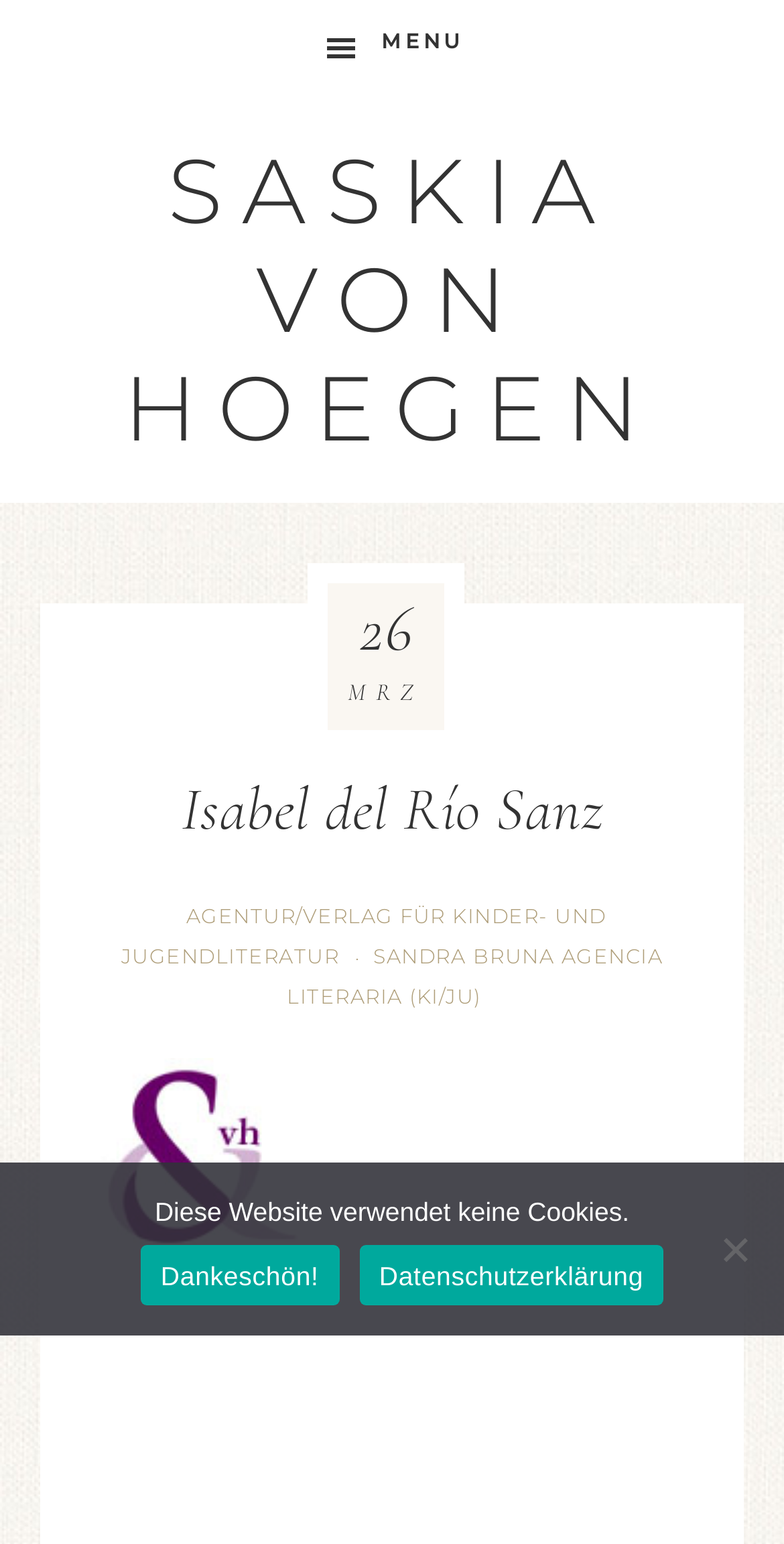Explain in detail what is displayed on the webpage.

The webpage is about Isabel del Río Sanz and Saskia von Hoegen. At the top left corner, there is a button with a menu icon. Below the button, there is a link to Saskia von Hoegen's page, which takes up most of the top section of the page. 

Within the Saskia von Hoegen link, there is a header section that contains the title "Isabel del Río Sanz" and two links: "AGENTUR/VERLAG FÜR KINDER- UND JUGENDLITERATUR" and "SANDRA BRUNA AGENCIA LITERARIA (KI/JU)". These links are separated by a dot. 

Below the title, there is a time element displaying the number "26" and another time element displaying the text "MRZ". 

Further down, there is a link, but its text is empty. Below this link, there is a static text element containing a non-breaking space character.

At the bottom of the page, there is a cookie notice dialog that is not modal. The dialog contains a static text element stating that the website does not use cookies. There are three links within the dialog: "Dankeschön!", "Datenschutzerklärung", and a "Nein" button at the bottom right corner.